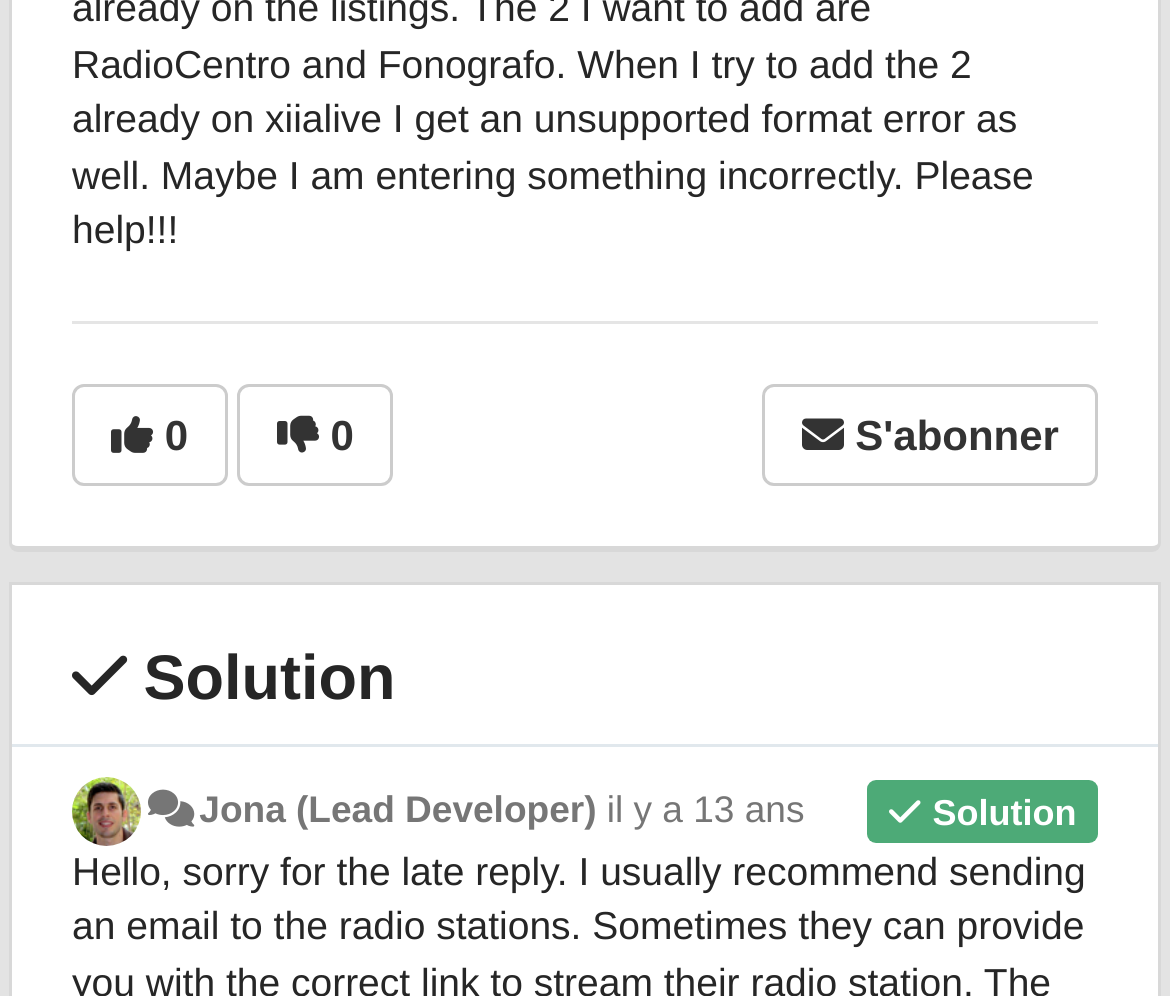Given the element description: "S'abonner", predict the bounding box coordinates of the UI element it refers to, using four float numbers between 0 and 1, i.e., [left, top, right, bottom].

[0.652, 0.385, 0.938, 0.487]